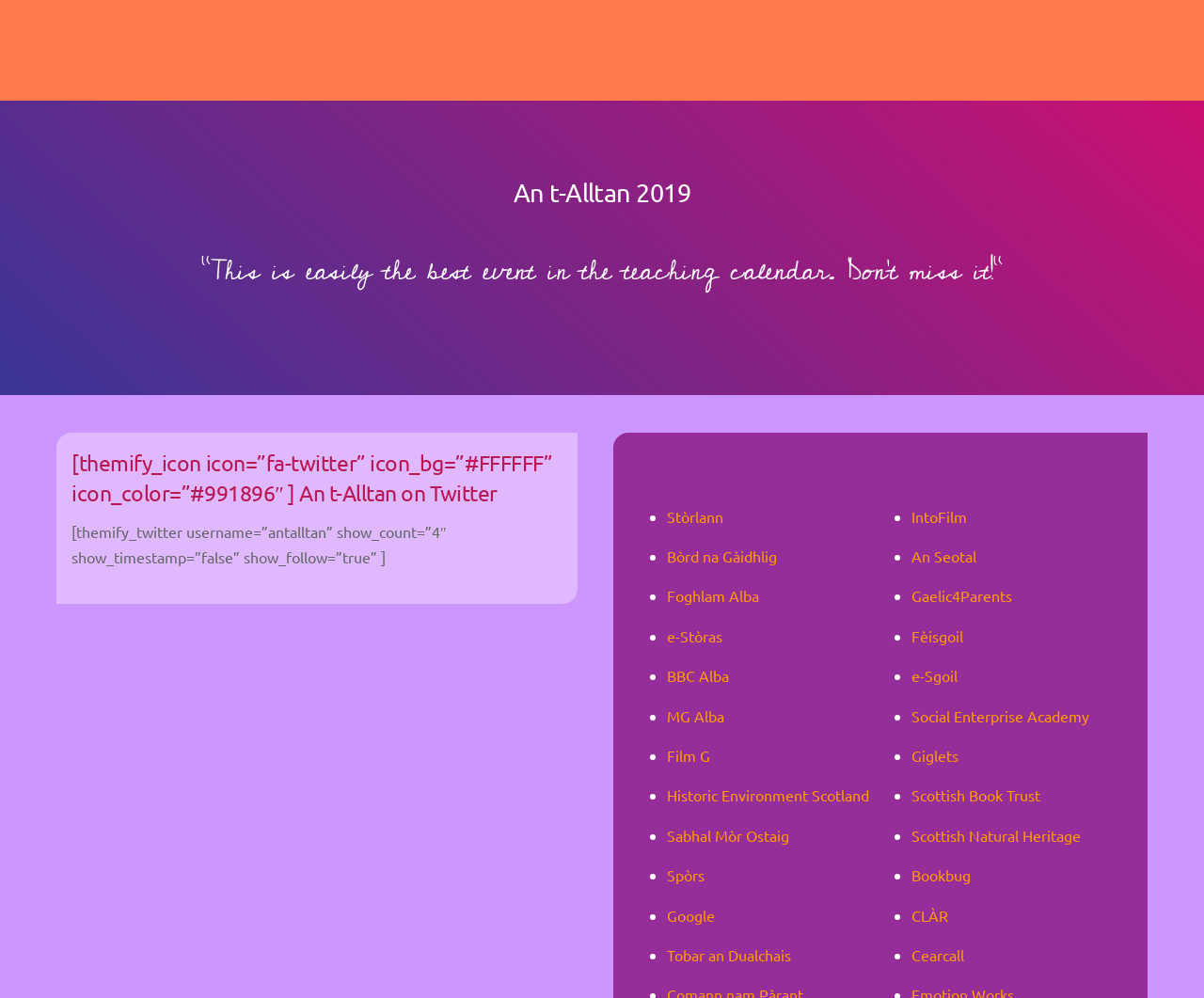Please determine the bounding box coordinates of the section I need to click to accomplish this instruction: "click the link at the bottom left".

None